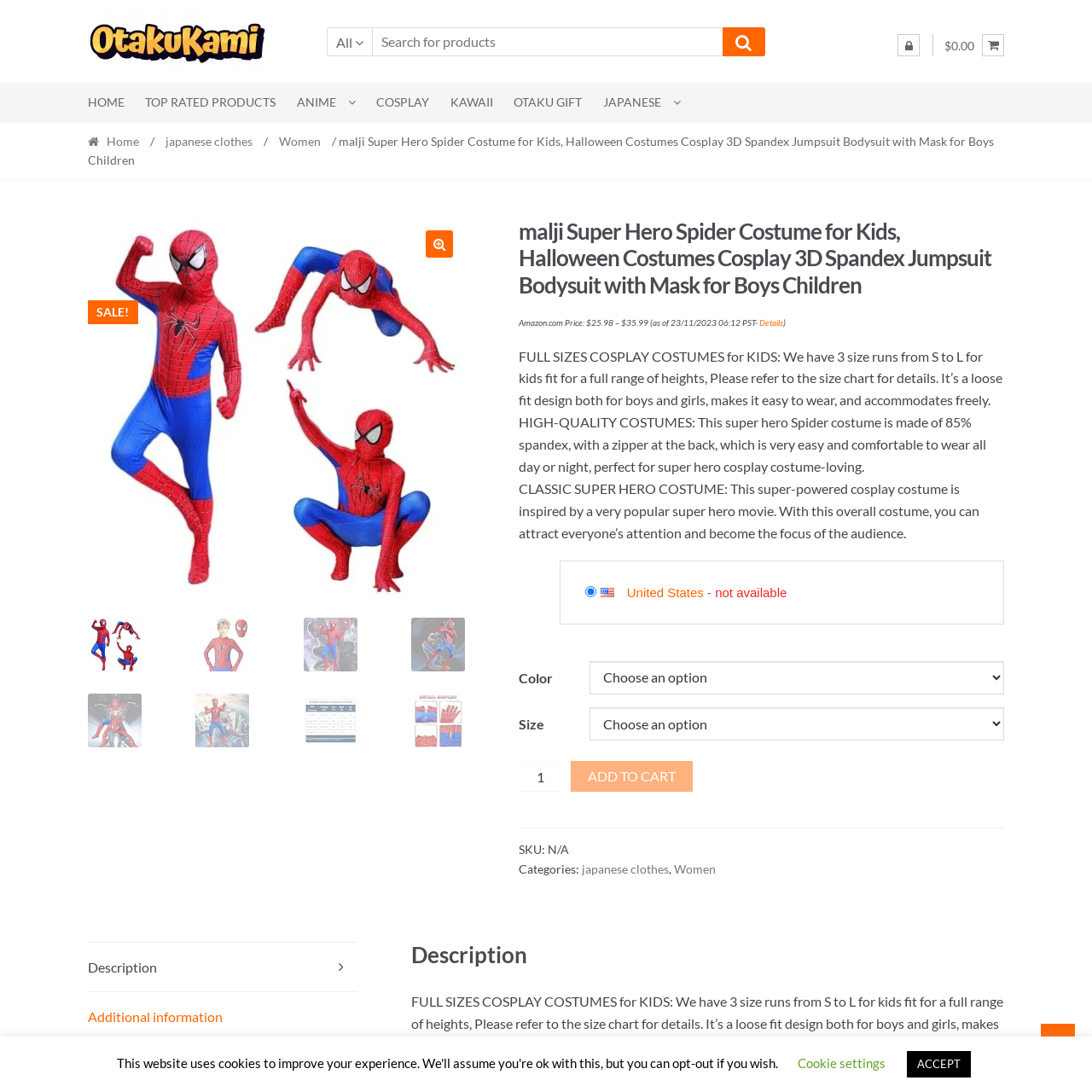What is the purpose of the mask in the costume?
Analyze the image inside the red bounding box and provide a one-word or short-phrase answer to the question.

Completes the costume